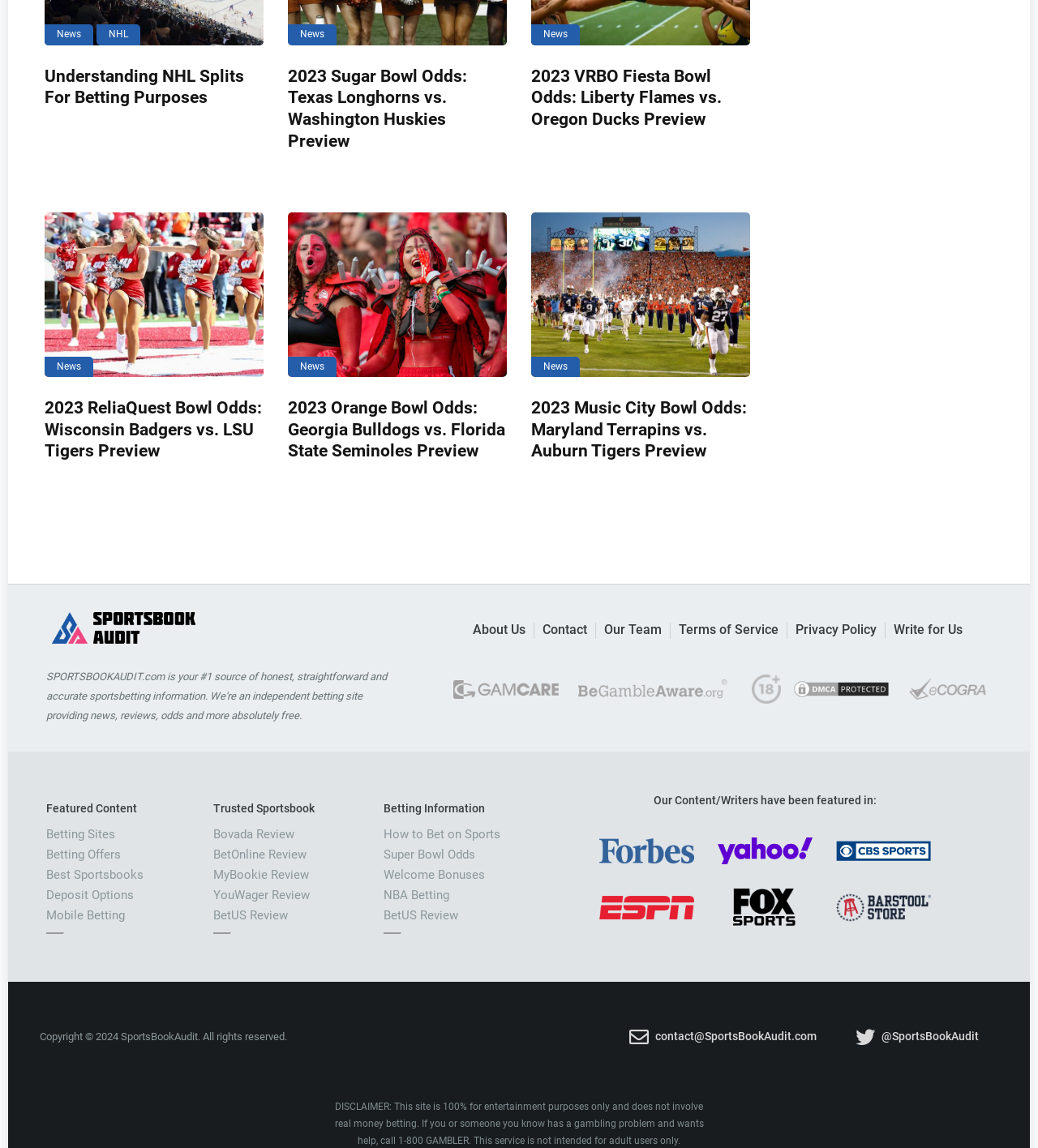How many categories of betting information are listed on this webpage?
Please give a detailed answer to the question using the information shown in the image.

There are three categories of betting information listed on the webpage: 'Featured Content', 'Betting Information', and 'Trusted Sportsbook', each with multiple links to related content.